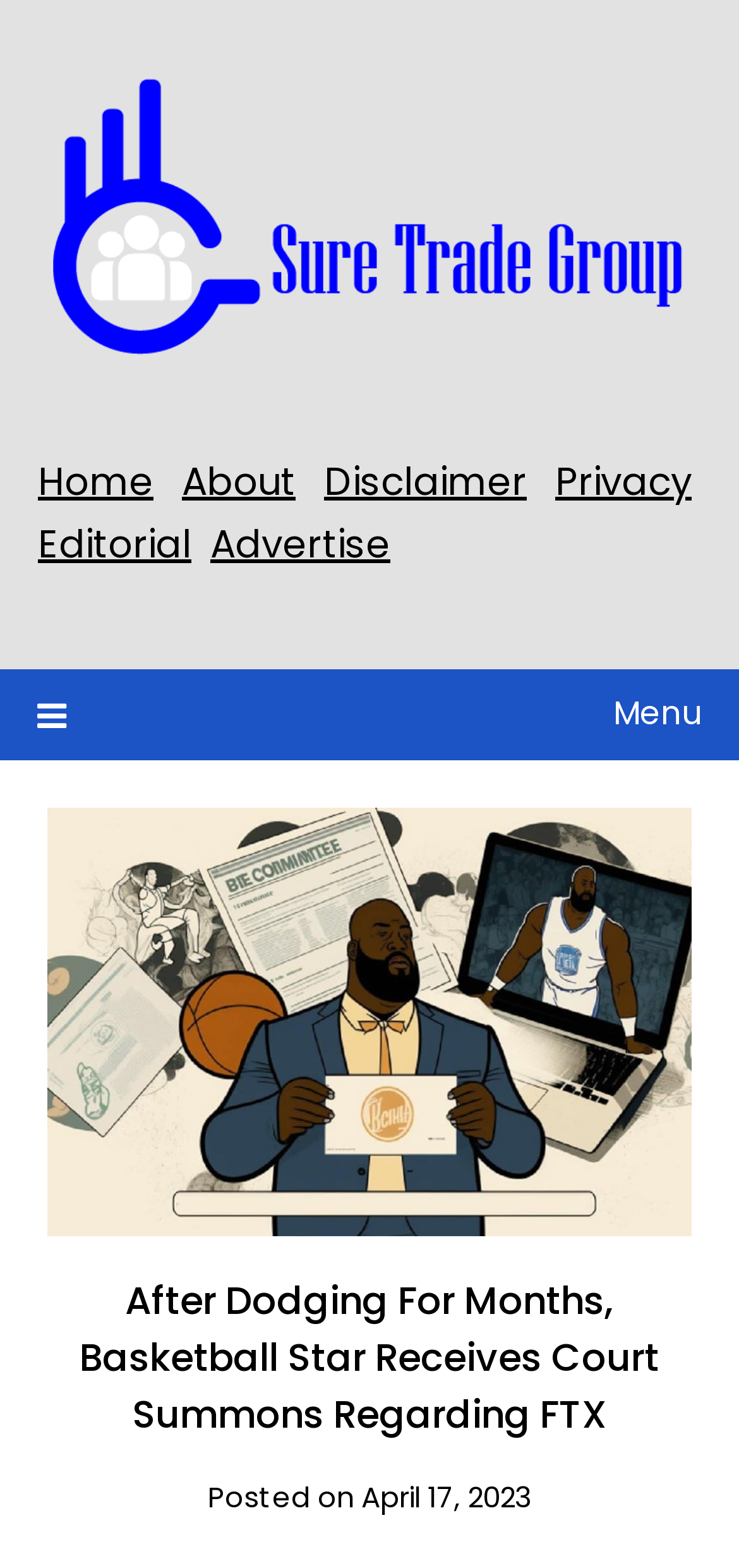Answer the following query with a single word or phrase:
How many links are in the top navigation bar?

6